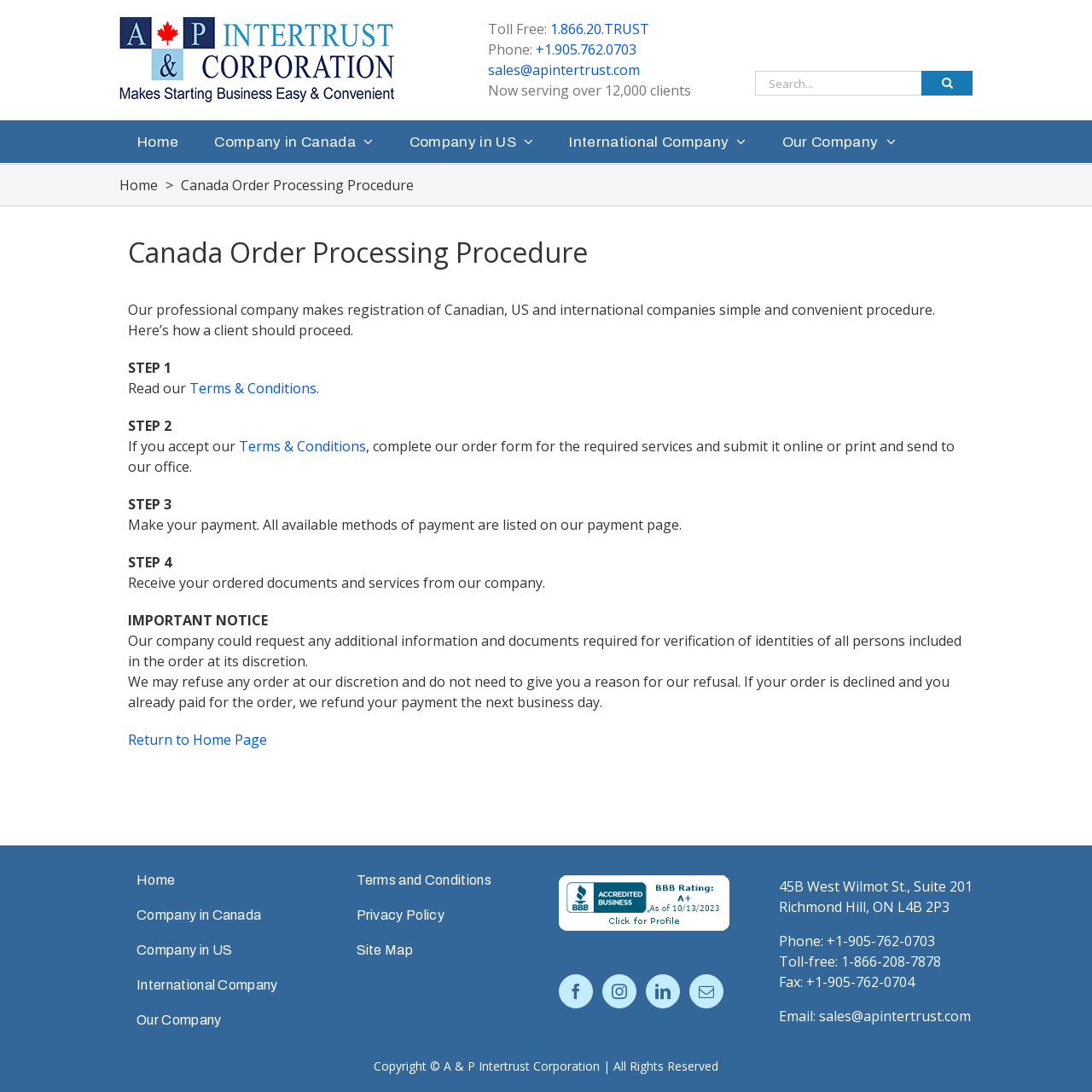What is the company's toll-free phone number?
By examining the image, provide a one-word or phrase answer.

1-866-208-7878